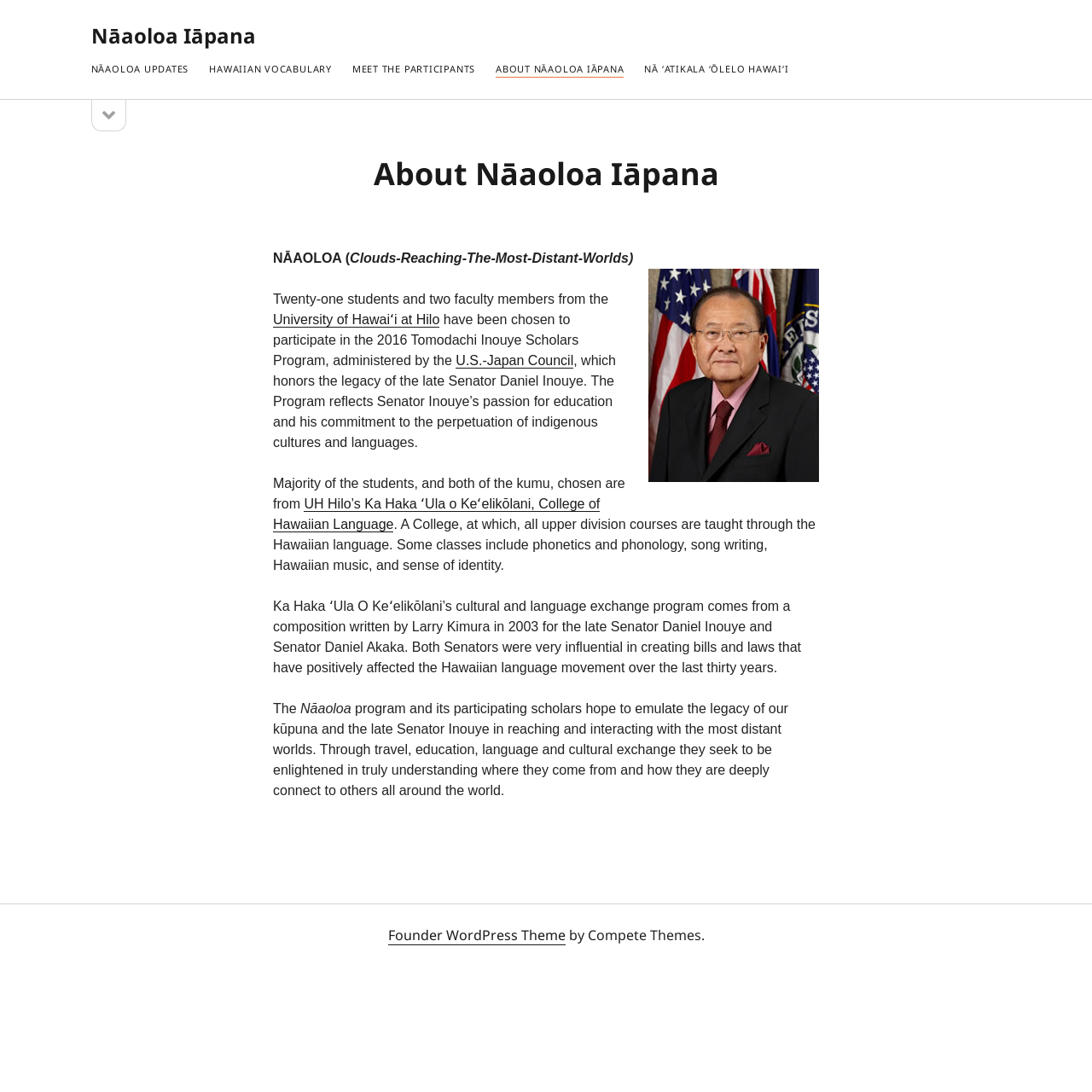Please provide a comprehensive answer to the question based on the screenshot: What is the name of the college where the students are from?

The name of the college can be found in the link 'UH Hilo’s Ka Haka ʻUla o Keʻelikōlani, College of Hawaiian Language' in the text.